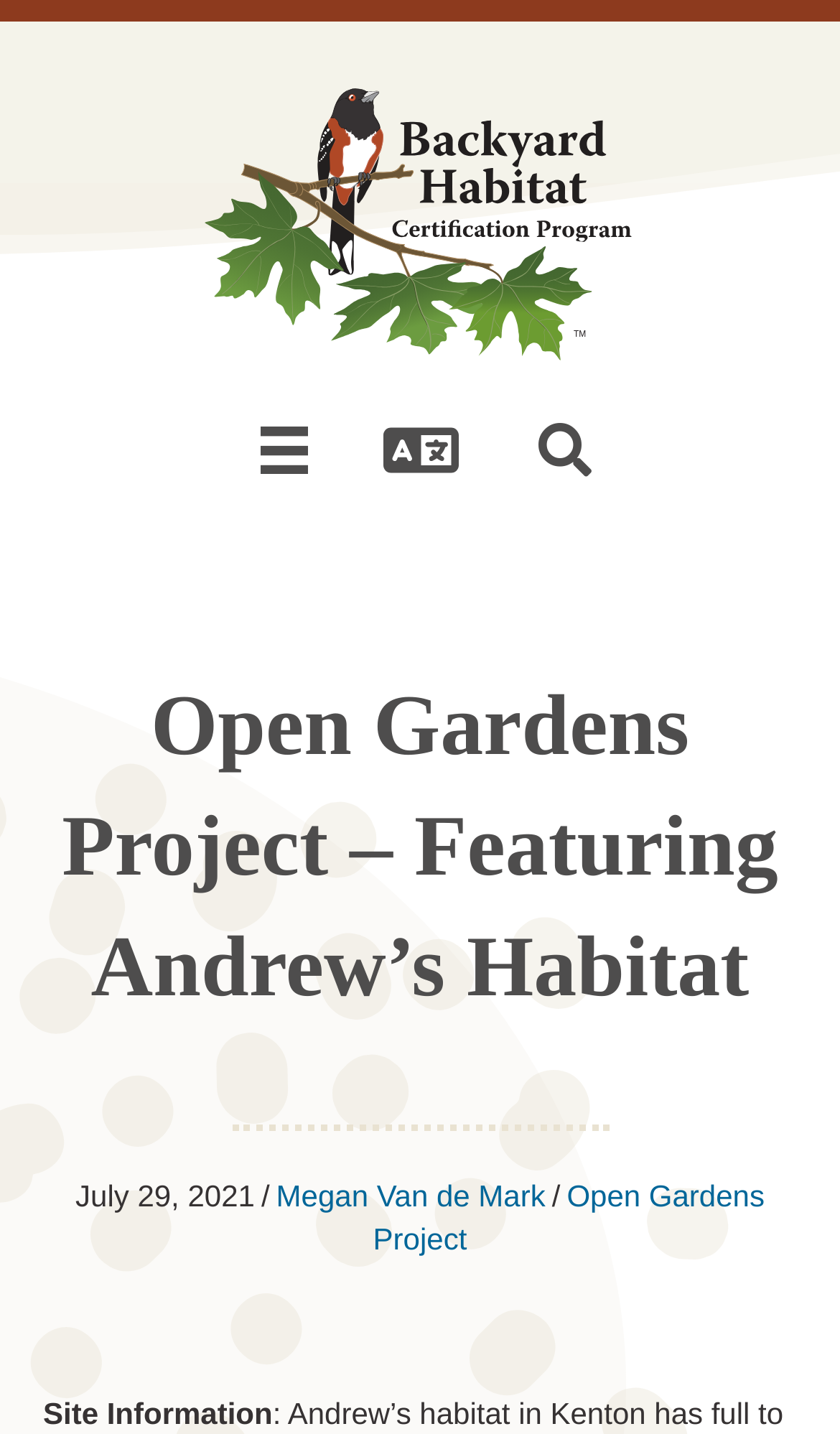Provide a short answer to the following question with just one word or phrase: What is the section title above the site information?

Site Information